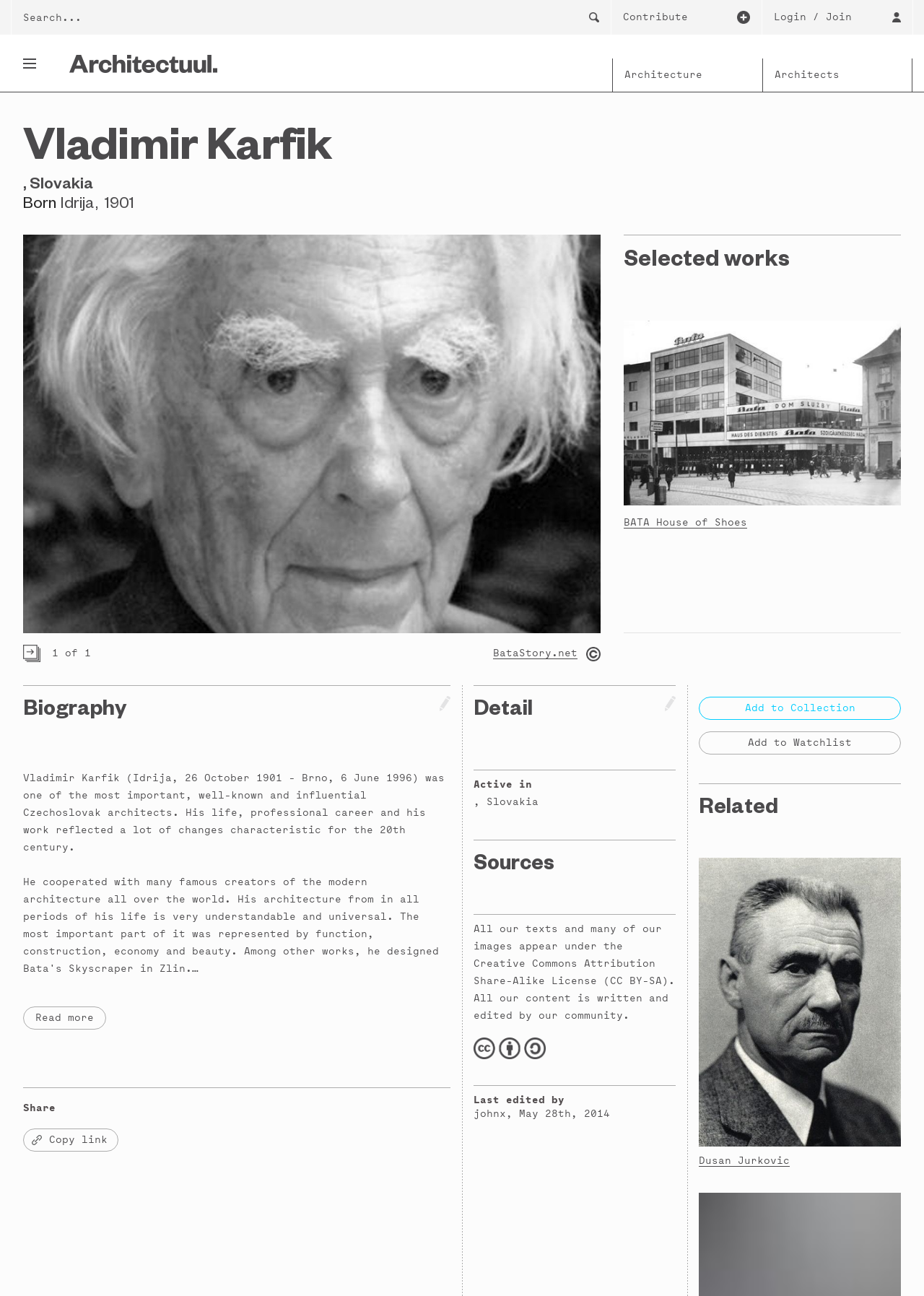Identify the bounding box coordinates of the element to click to follow this instruction: 'Add to Collection'. Ensure the coordinates are four float values between 0 and 1, provided as [left, top, right, bottom].

[0.756, 0.538, 0.975, 0.556]